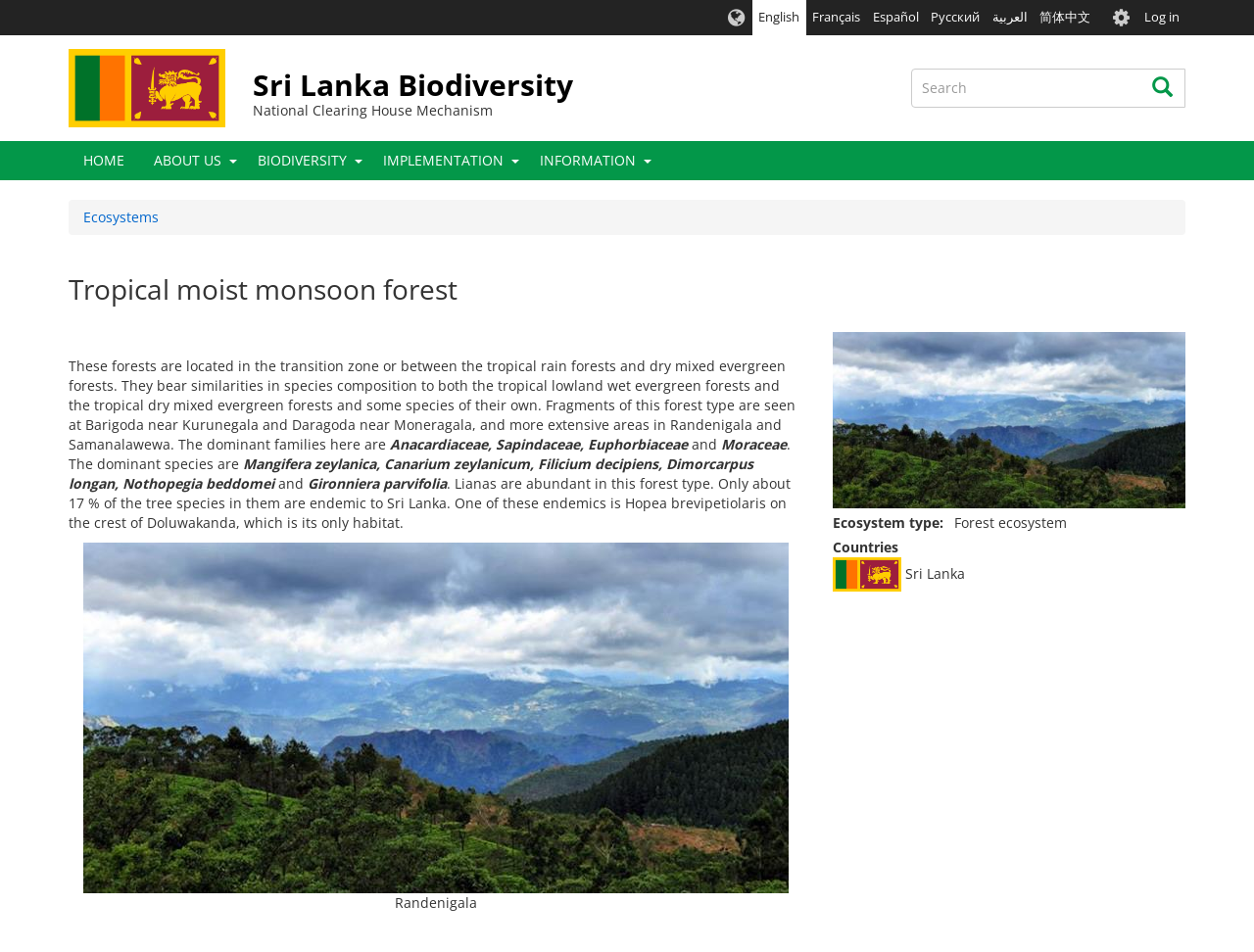Please pinpoint the bounding box coordinates for the region I should click to adhere to this instruction: "Go to the home page".

None